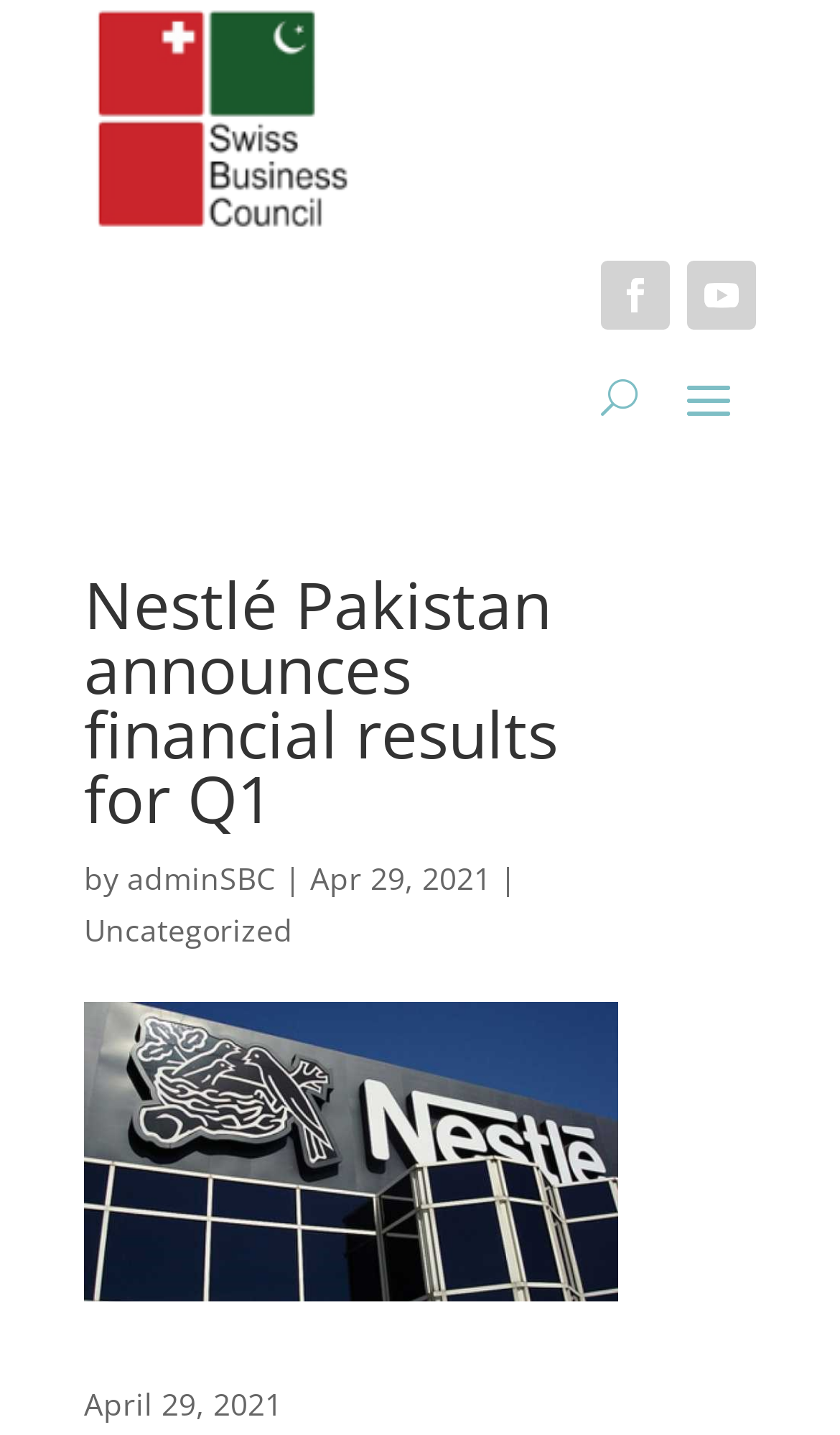Locate and extract the text of the main heading on the webpage.

Nestlé Pakistan announces financial results for Q1